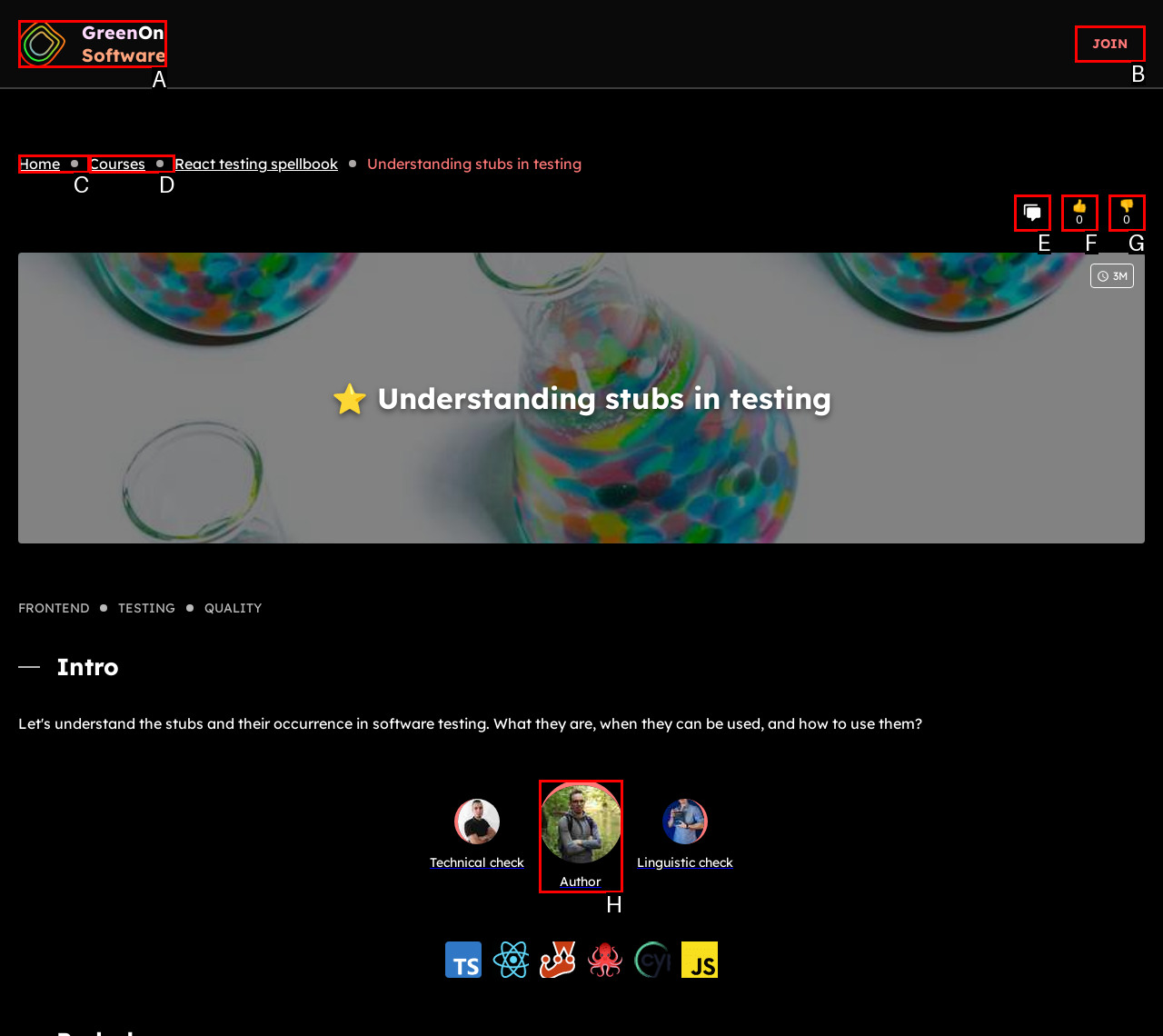Looking at the description: parent_node: 👍 0 title="Comments", identify which option is the best match and respond directly with the letter of that option.

E